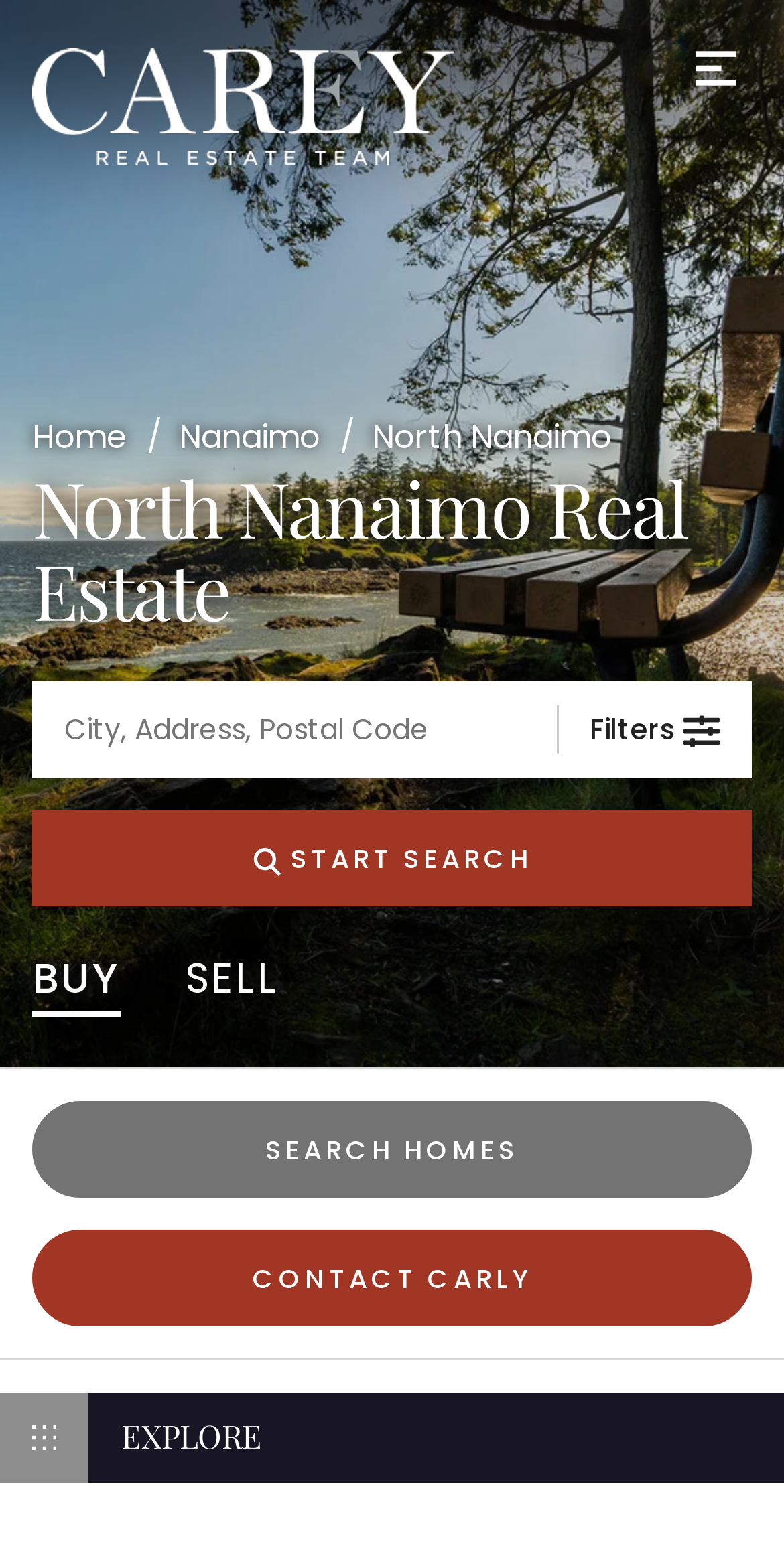Please determine the bounding box coordinates of the element's region to click in order to carry out the following instruction: "Search for a location". The coordinates should be four float numbers between 0 and 1, i.e., [left, top, right, bottom].

[0.041, 0.435, 0.711, 0.496]